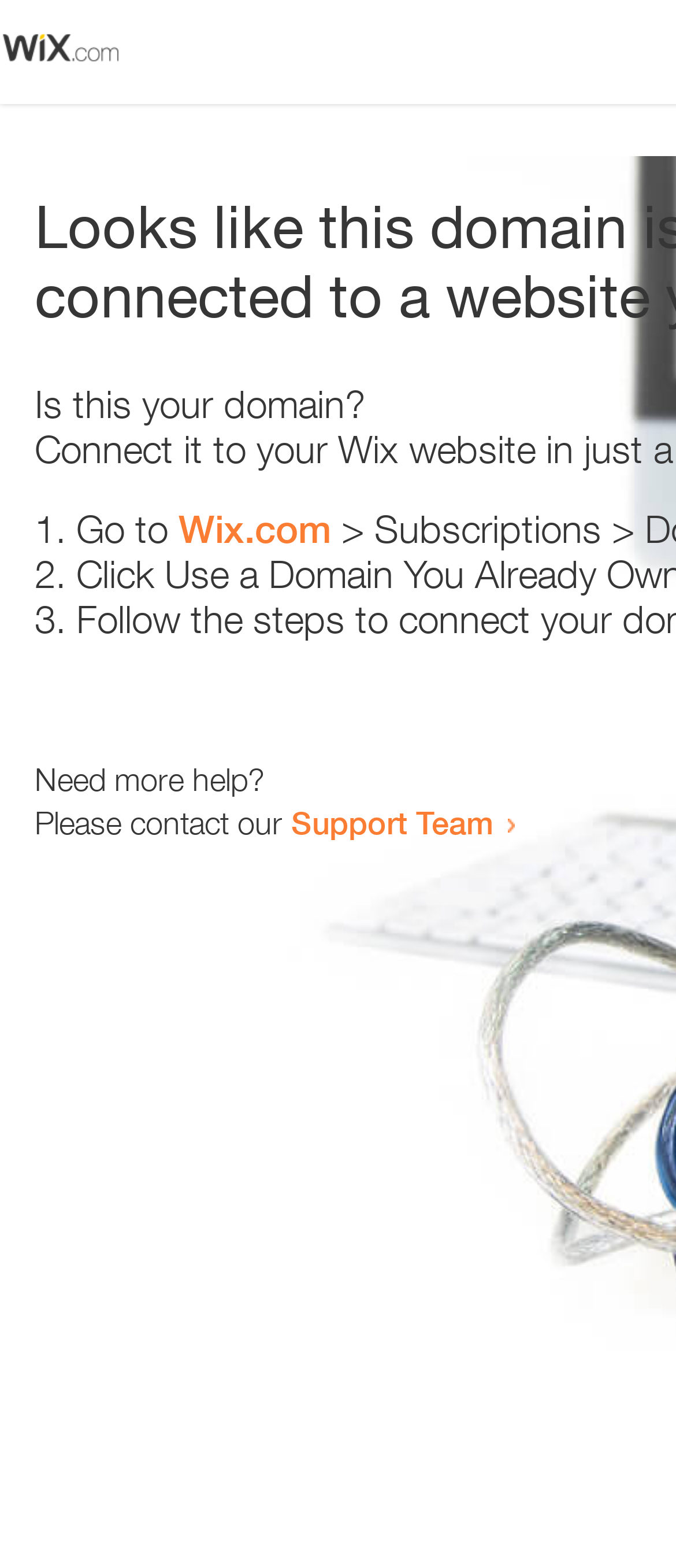Identify the bounding box of the HTML element described as: "Support Team".

[0.431, 0.512, 0.731, 0.537]